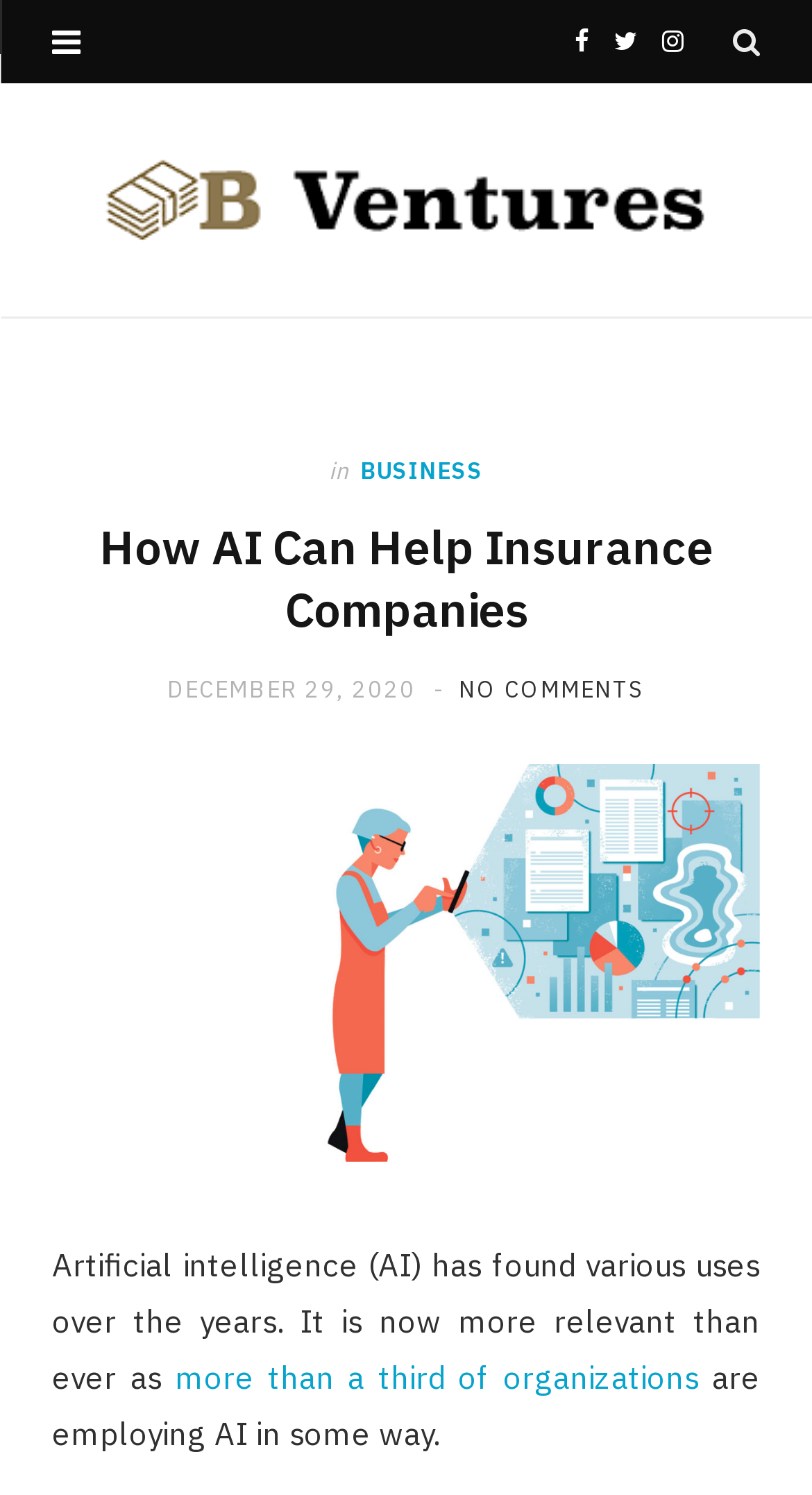Using details from the image, please answer the following question comprehensively:
What is the company name in the logo?

I found the company name by looking at the image element with the text 'B-Ventures' which is located at the top left corner of the webpage.